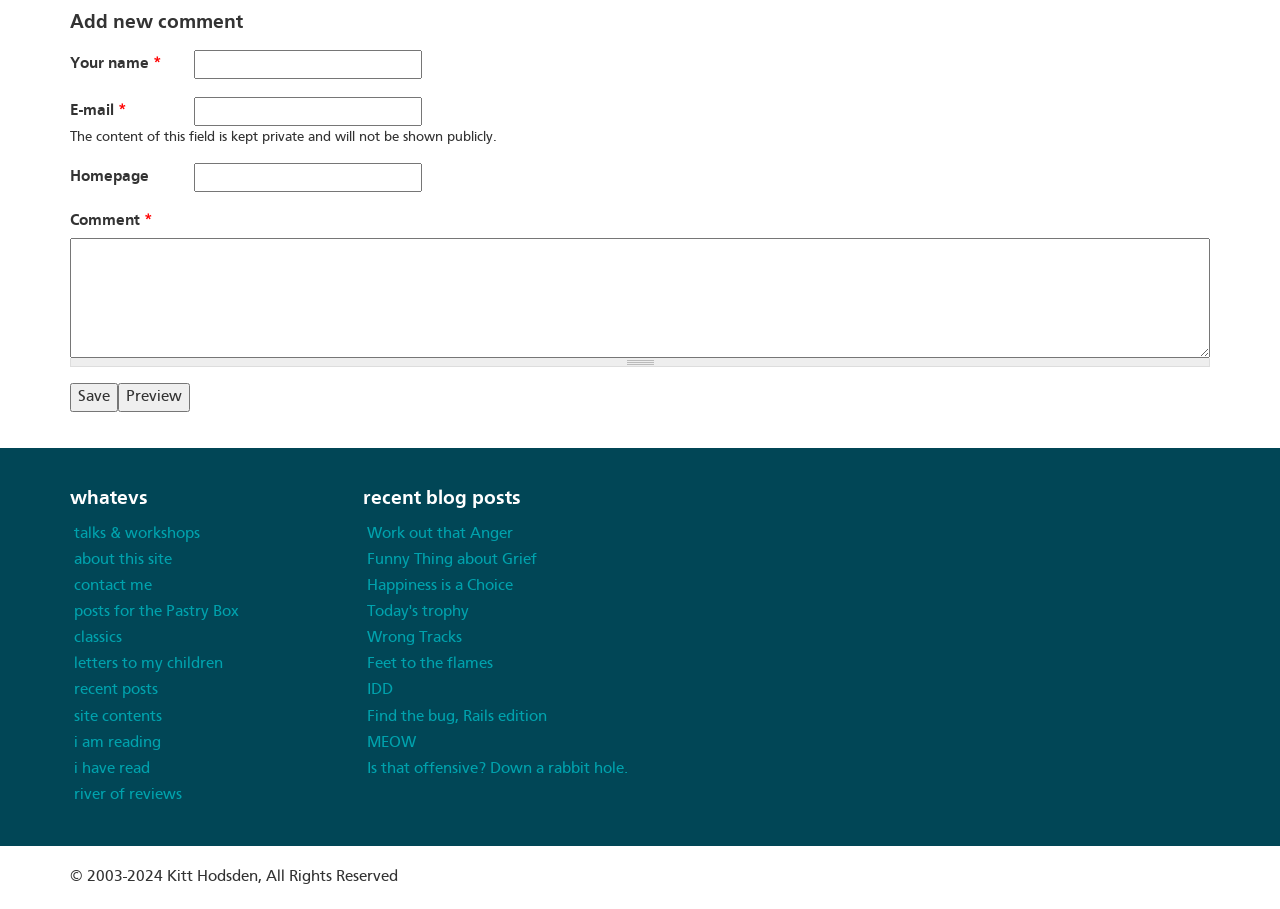Find the bounding box coordinates of the element you need to click on to perform this action: 'Enter your name'. The coordinates should be represented by four float values between 0 and 1, in the format [left, top, right, bottom].

[0.152, 0.055, 0.33, 0.087]